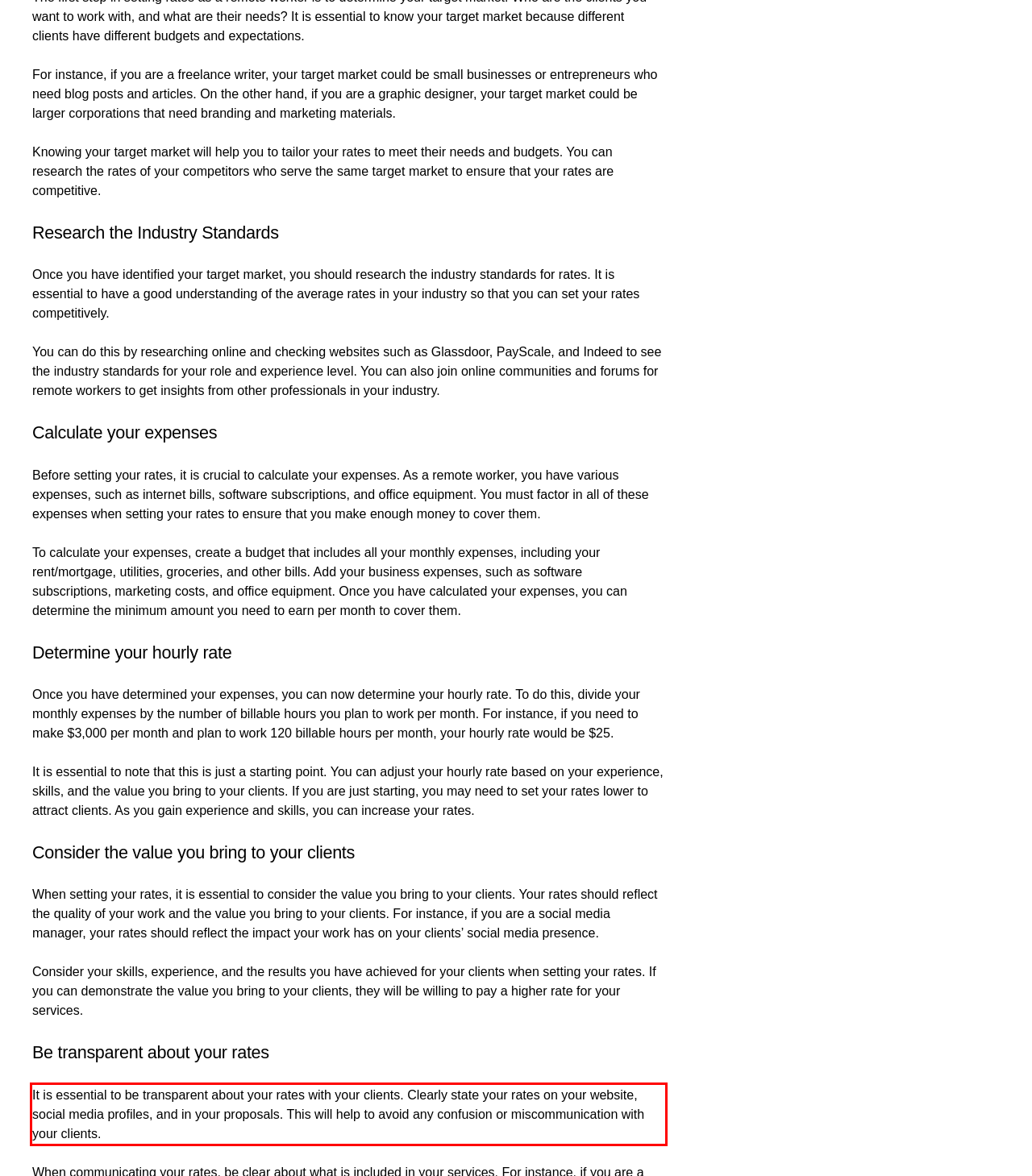Examine the screenshot of the webpage, locate the red bounding box, and generate the text contained within it.

It is essential to be transparent about your rates with your clients. Clearly state your rates on your website, social media profiles, and in your proposals. This will help to avoid any confusion or miscommunication with your clients.